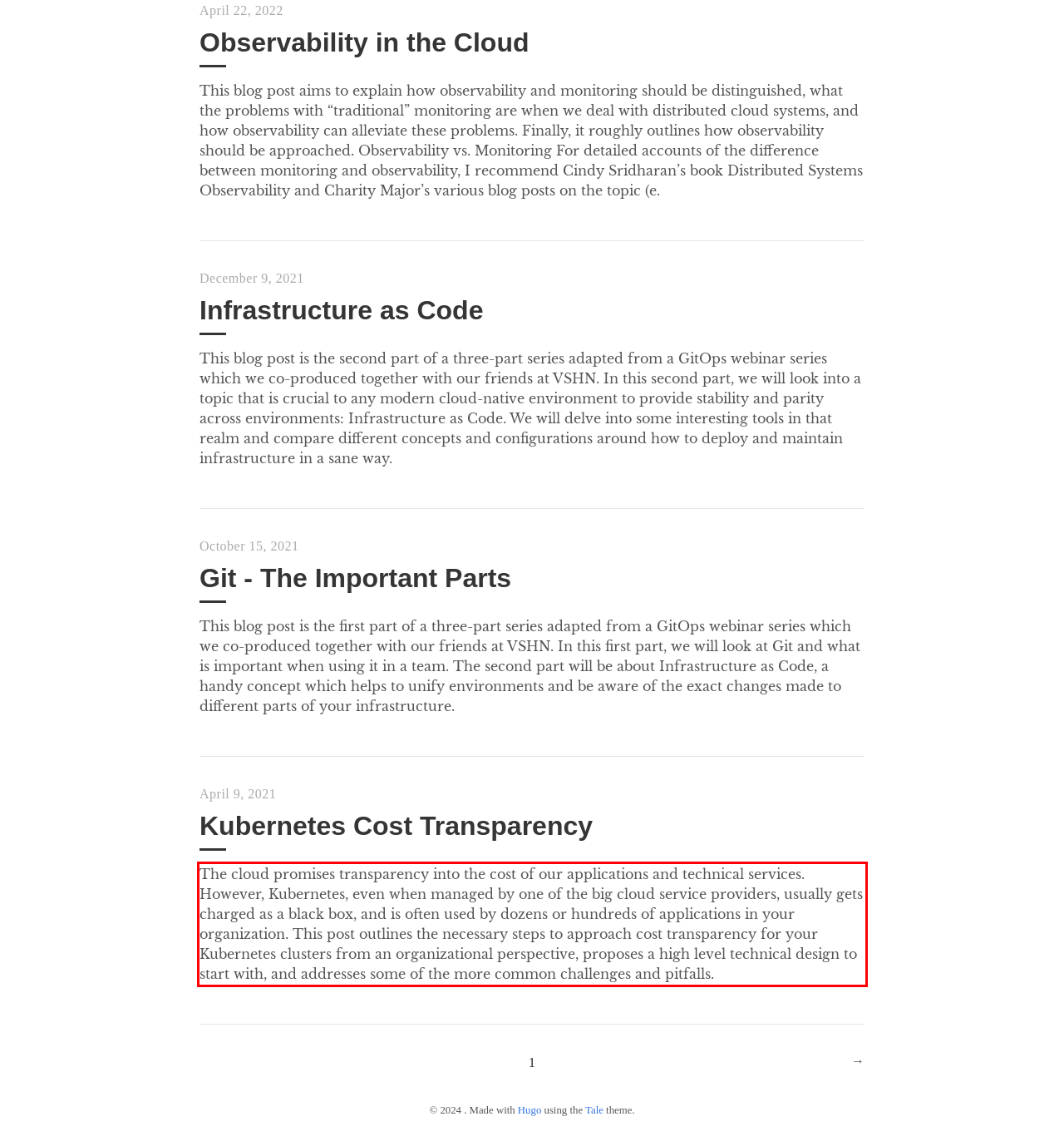Given a screenshot of a webpage, identify the red bounding box and perform OCR to recognize the text within that box.

The cloud promises transparency into the cost of our applications and technical services. However, Kubernetes, even when managed by one of the big cloud service providers, usually gets charged as a black box, and is often used by dozens or hundreds of applications in your organization. This post outlines the necessary steps to approach cost transparency for your Kubernetes clusters from an organizational perspective, proposes a high level technical design to start with, and addresses some of the more common challenges and pitfalls.